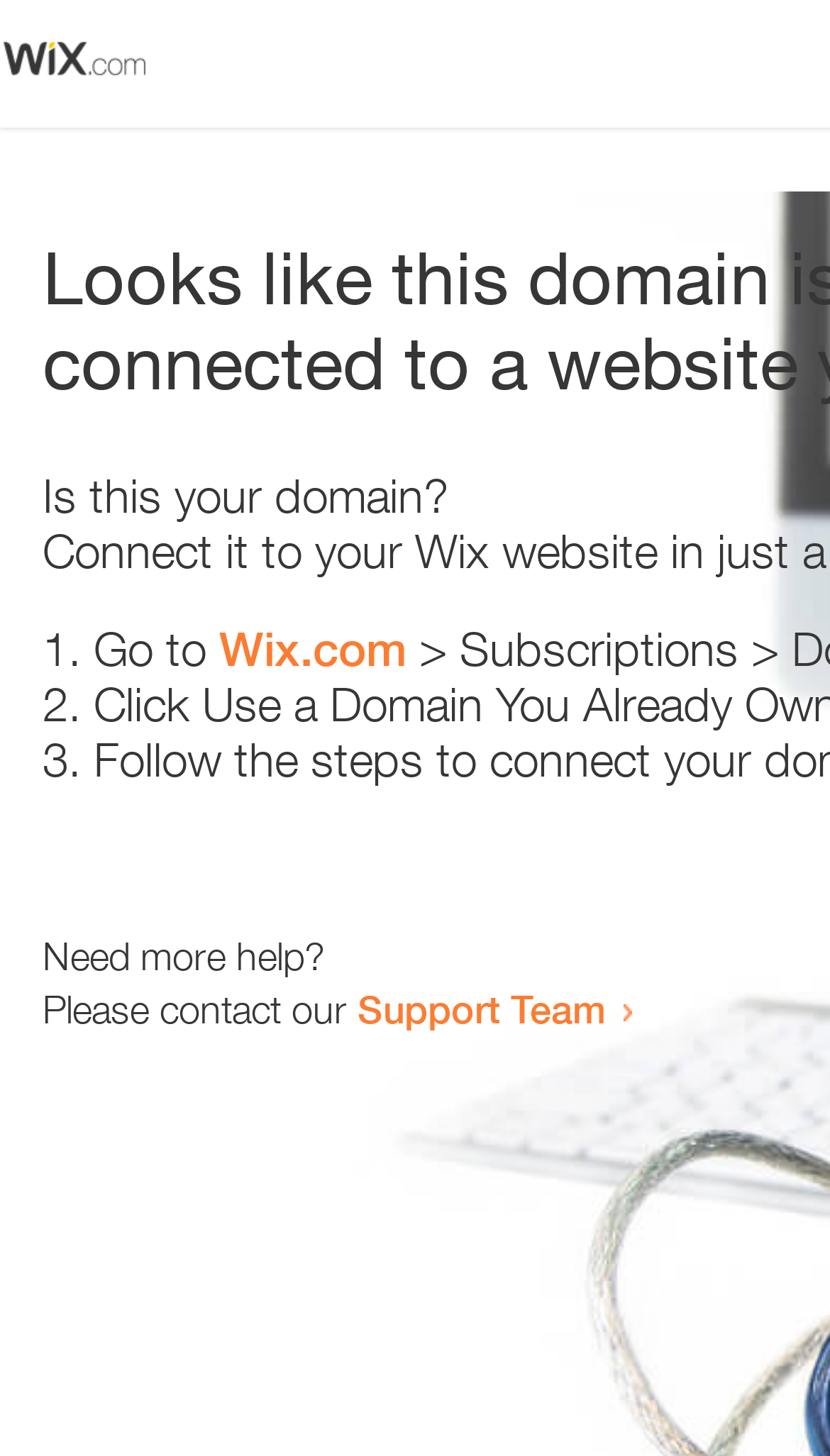Using floating point numbers between 0 and 1, provide the bounding box coordinates in the format (top-left x, top-left y, bottom-right x, bottom-right y). Locate the UI element described here: Wix.com

[0.264, 0.427, 0.49, 0.465]